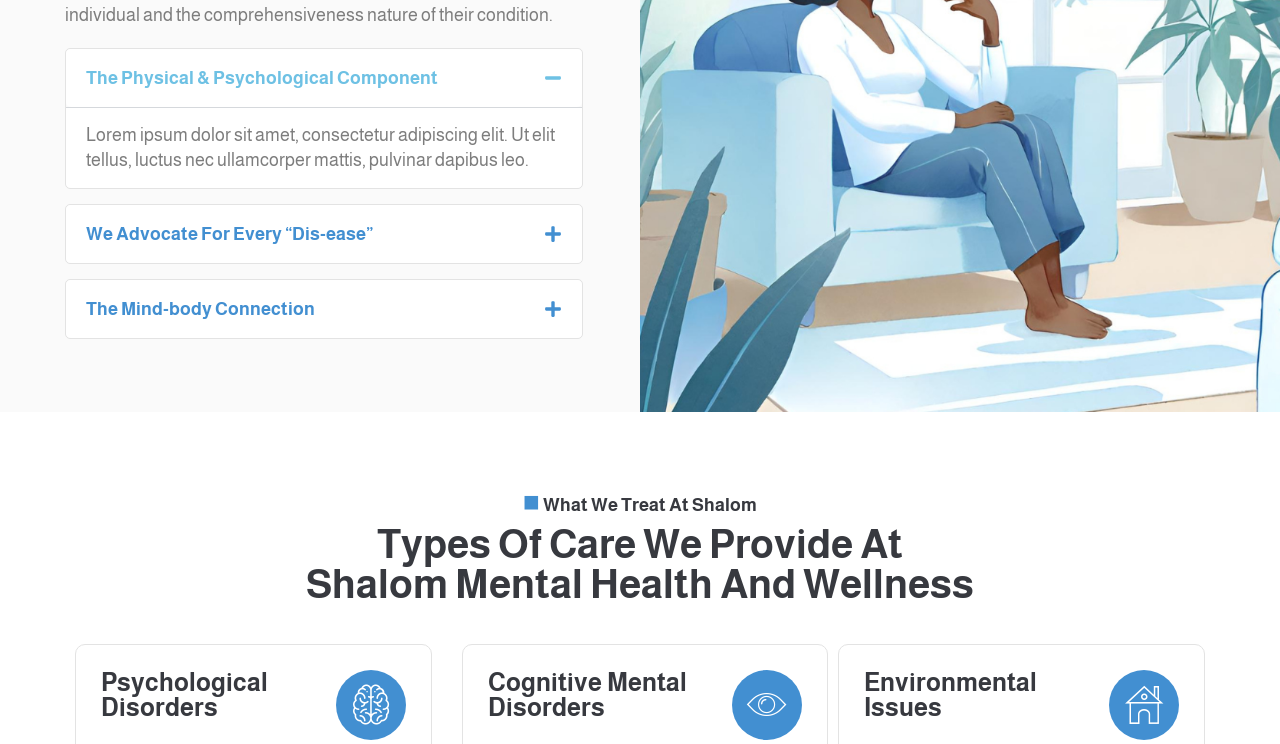Please determine the bounding box of the UI element that matches this description: Cognitive Mental Disorders. The coordinates should be given as (top-left x, top-left y, bottom-right x, bottom-right y), with all values between 0 and 1.

[0.381, 0.898, 0.536, 0.969]